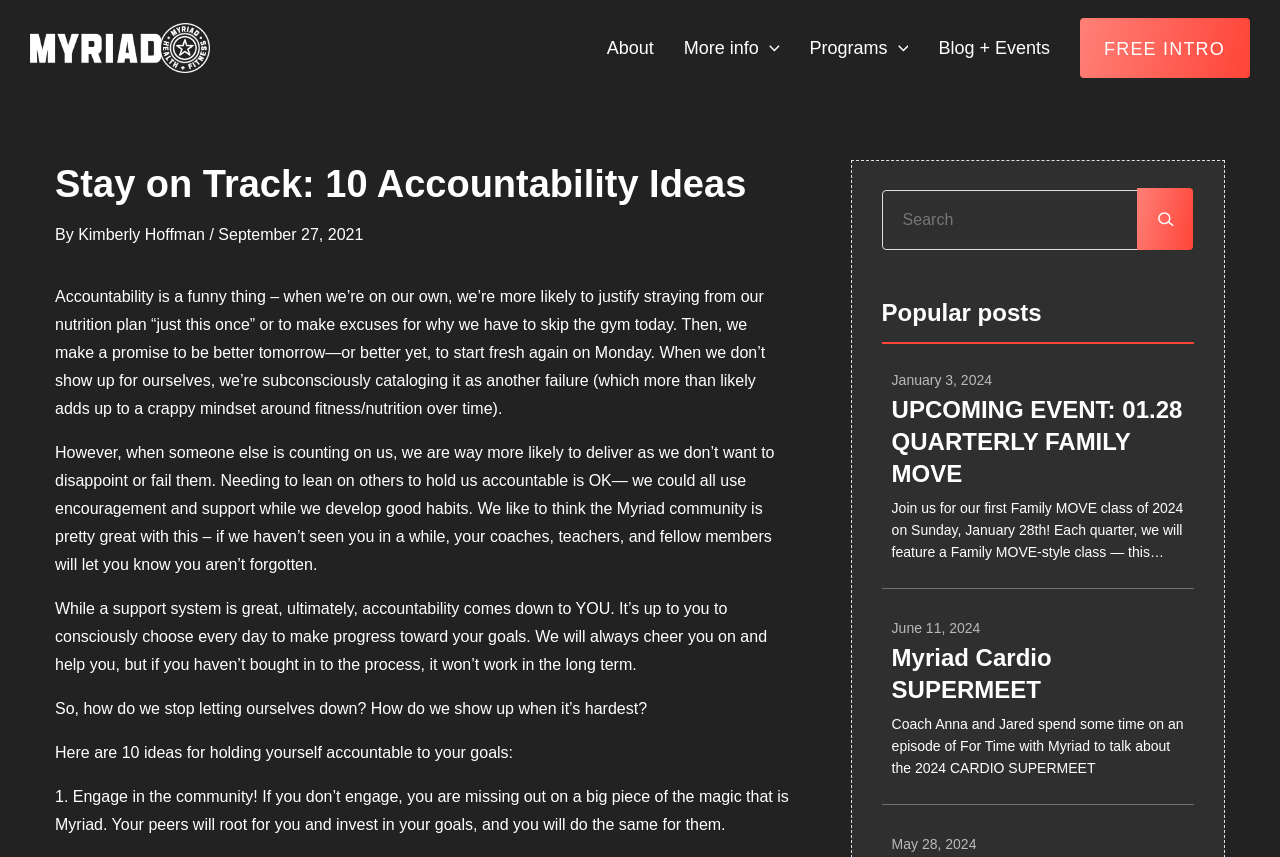Specify the bounding box coordinates for the region that must be clicked to perform the given instruction: "Click on the 'About' link".

[0.462, 0.021, 0.522, 0.091]